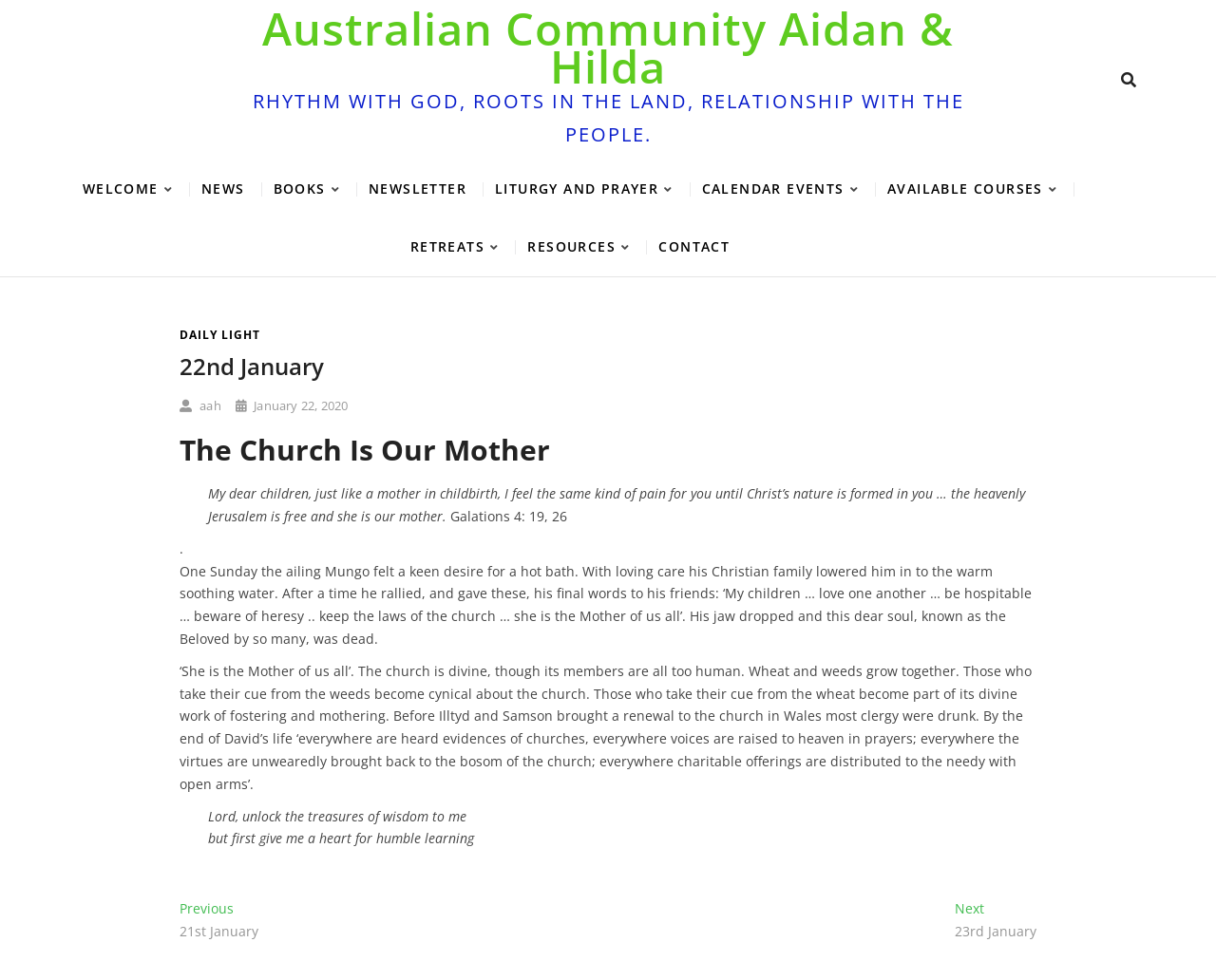What is the title of the article?
Please provide a comprehensive answer based on the visual information in the image.

The title of the article can be found in the heading element with the text 'The Church Is Our Mother' which is located within the article section of the webpage.